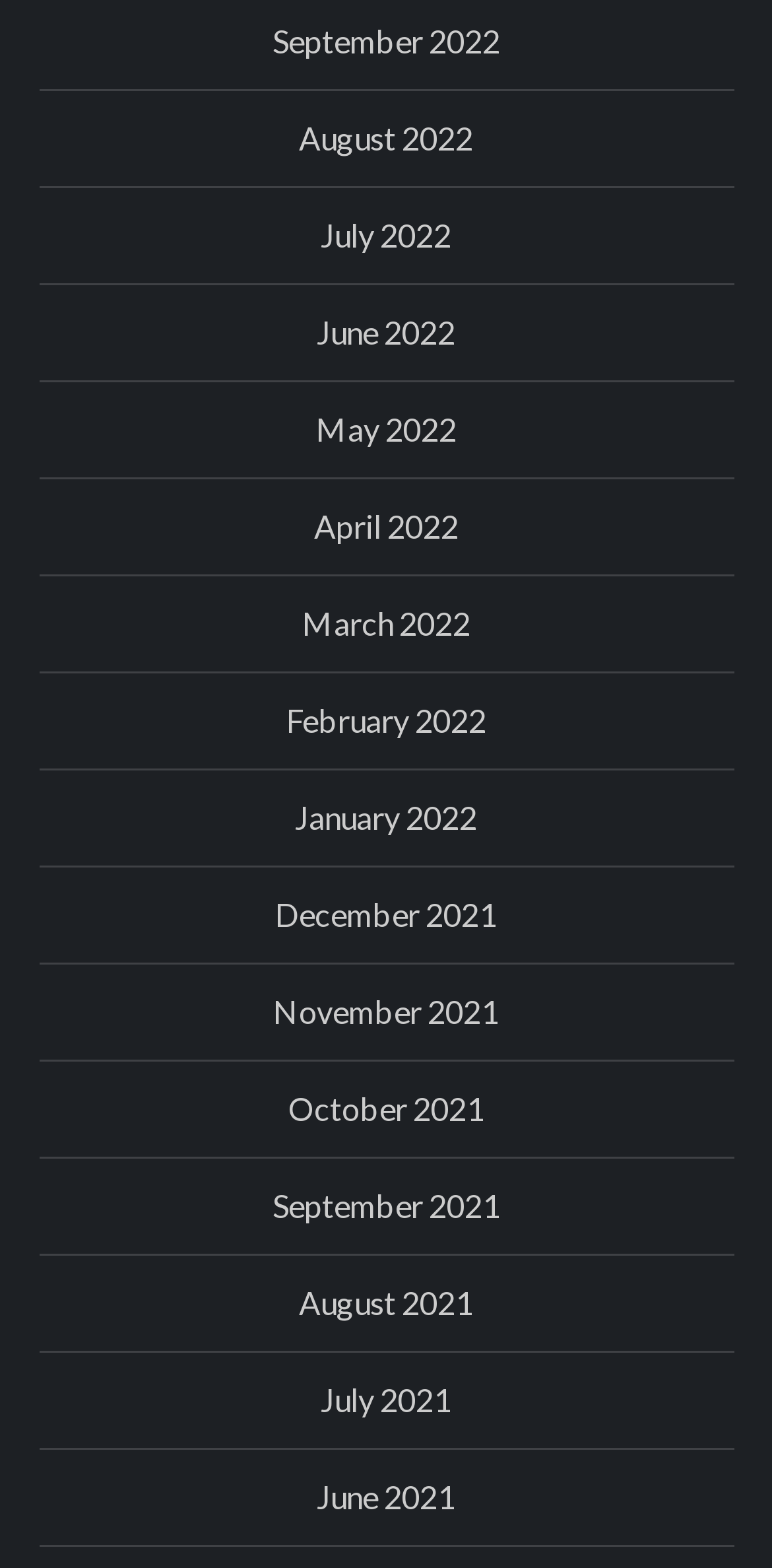Please indicate the bounding box coordinates of the element's region to be clicked to achieve the instruction: "check May 2022". Provide the coordinates as four float numbers between 0 and 1, i.e., [left, top, right, bottom].

[0.409, 0.256, 0.591, 0.292]